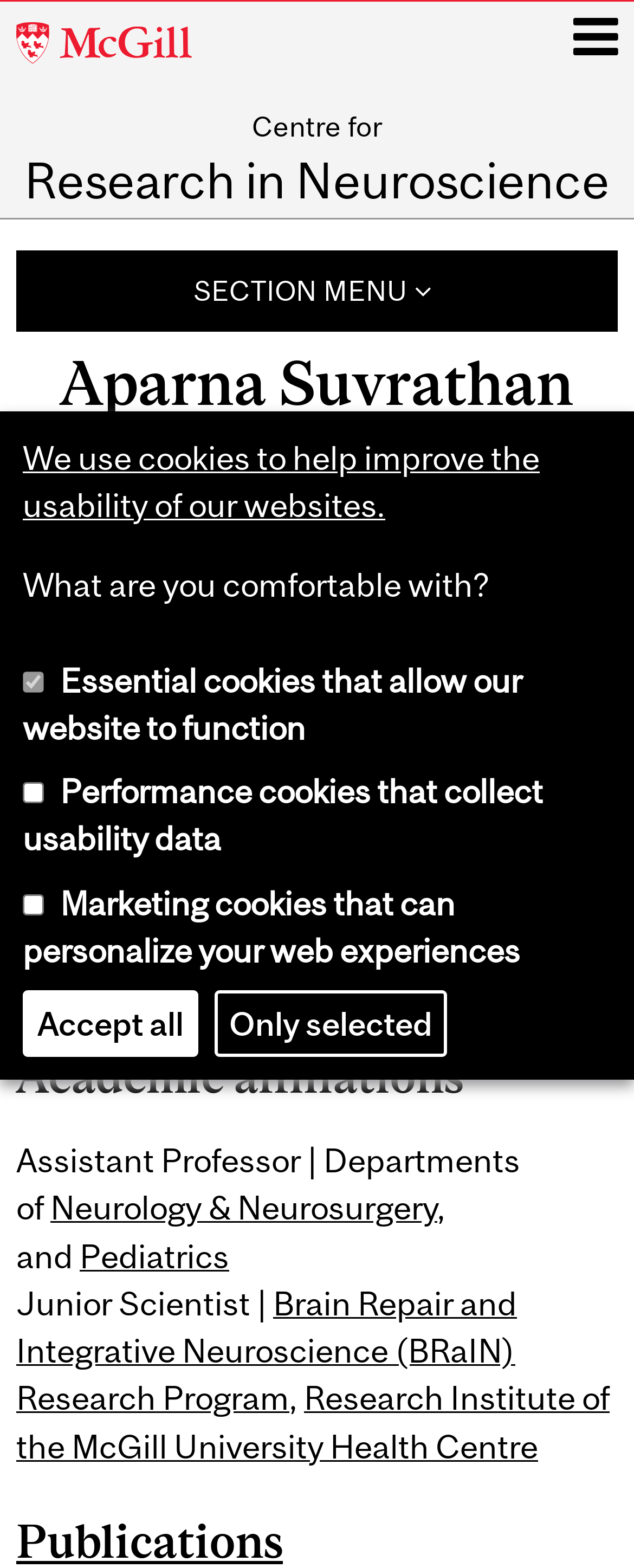Please find the bounding box coordinates of the element that you should click to achieve the following instruction: "Learn about Aparna Suvrathan's academic affiliations". The coordinates should be presented as four float numbers between 0 and 1: [left, top, right, bottom].

[0.026, 0.66, 0.974, 0.725]